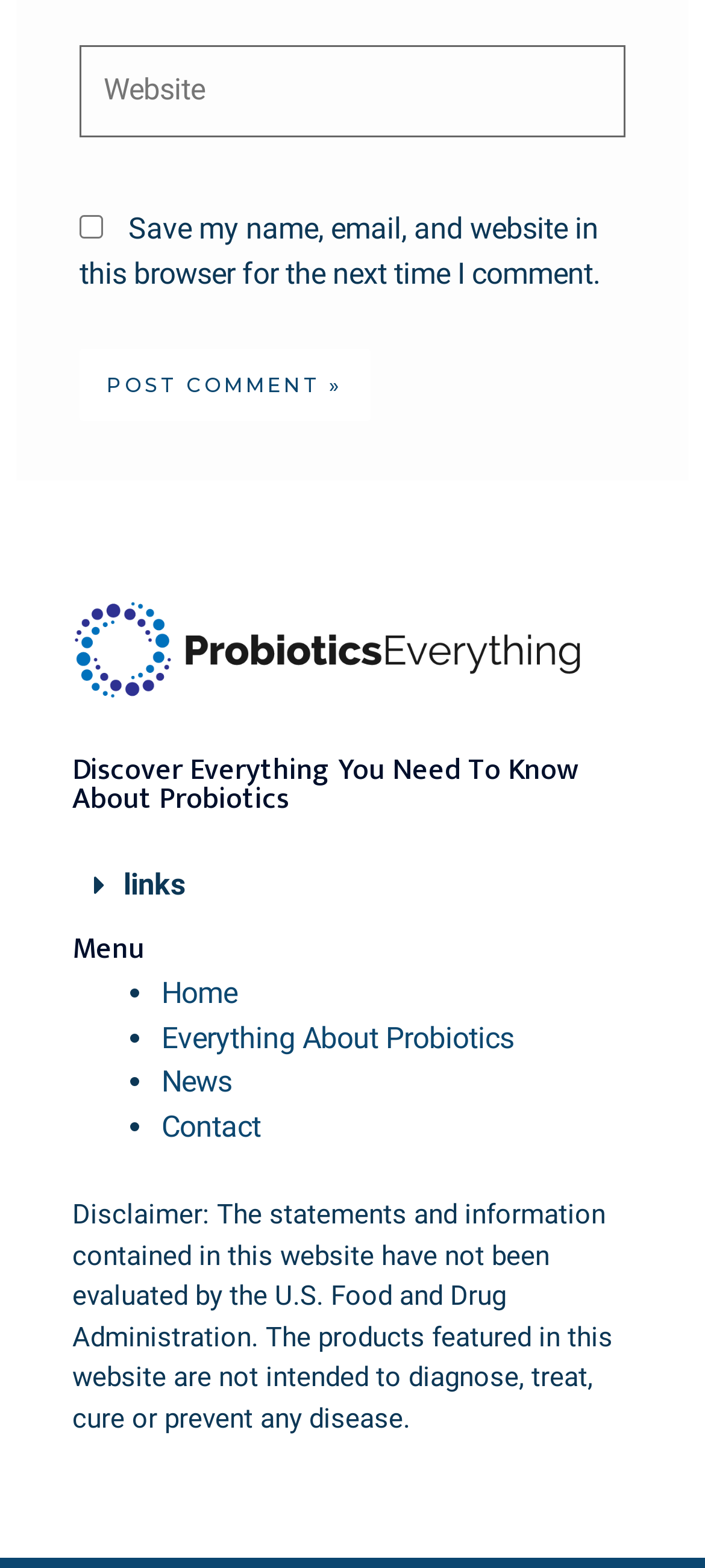What is the function of the 'Post Comment »' button?
Answer the question with a detailed and thorough explanation.

The button is labeled 'Post Comment »' and is likely used to submit a comment or post on the webpage.